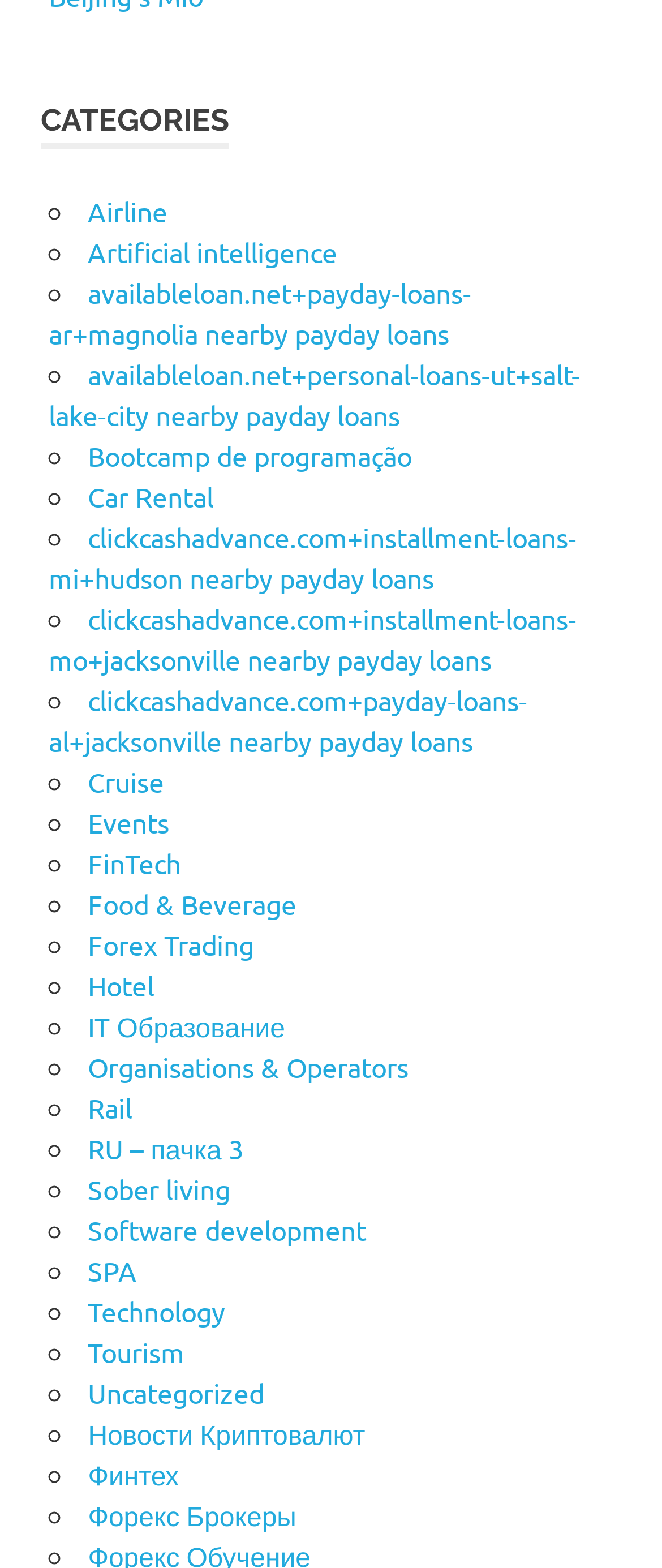What is the last category listed?
Can you provide a detailed and comprehensive answer to the question?

The last category listed is 'Форекс Брокеры' because it is the last link element in the list, with a bounding box coordinate of [0.133, 0.955, 0.448, 0.977].